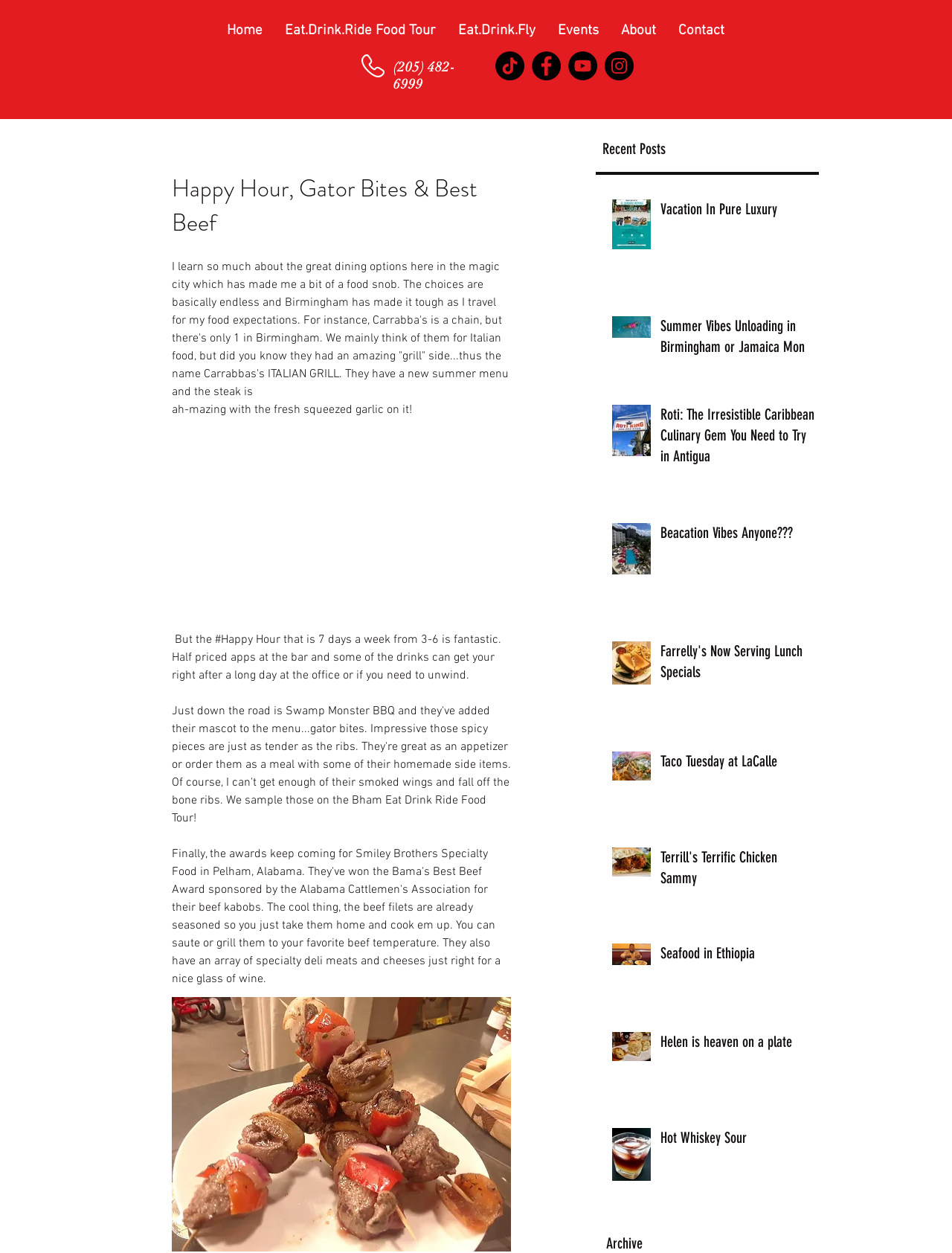Reply to the question with a single word or phrase:
What is the name of the restaurant mentioned in the text?

Carrabba's